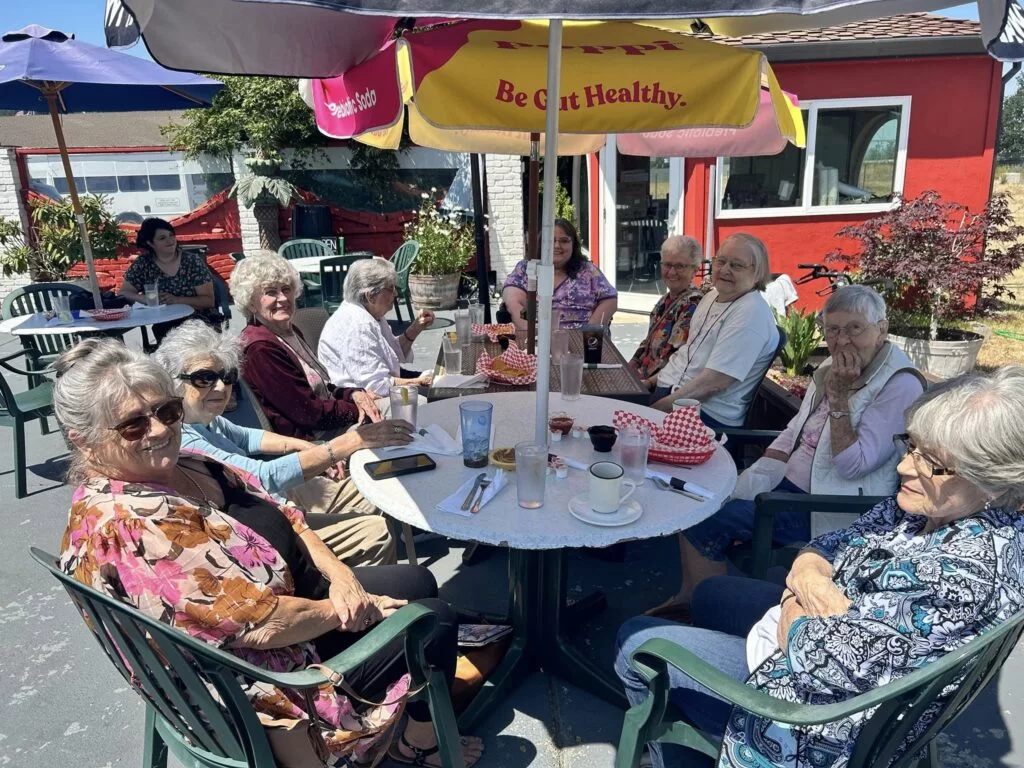What is the atmosphere of the outdoor dining?
Refer to the image and give a detailed response to the question.

The caption describes the scene as having a 'relaxed outdoor dining atmosphere', which suggests that the atmosphere is calm and peaceful. This is further reinforced by the presence of colorful umbrellas and a sunny day.